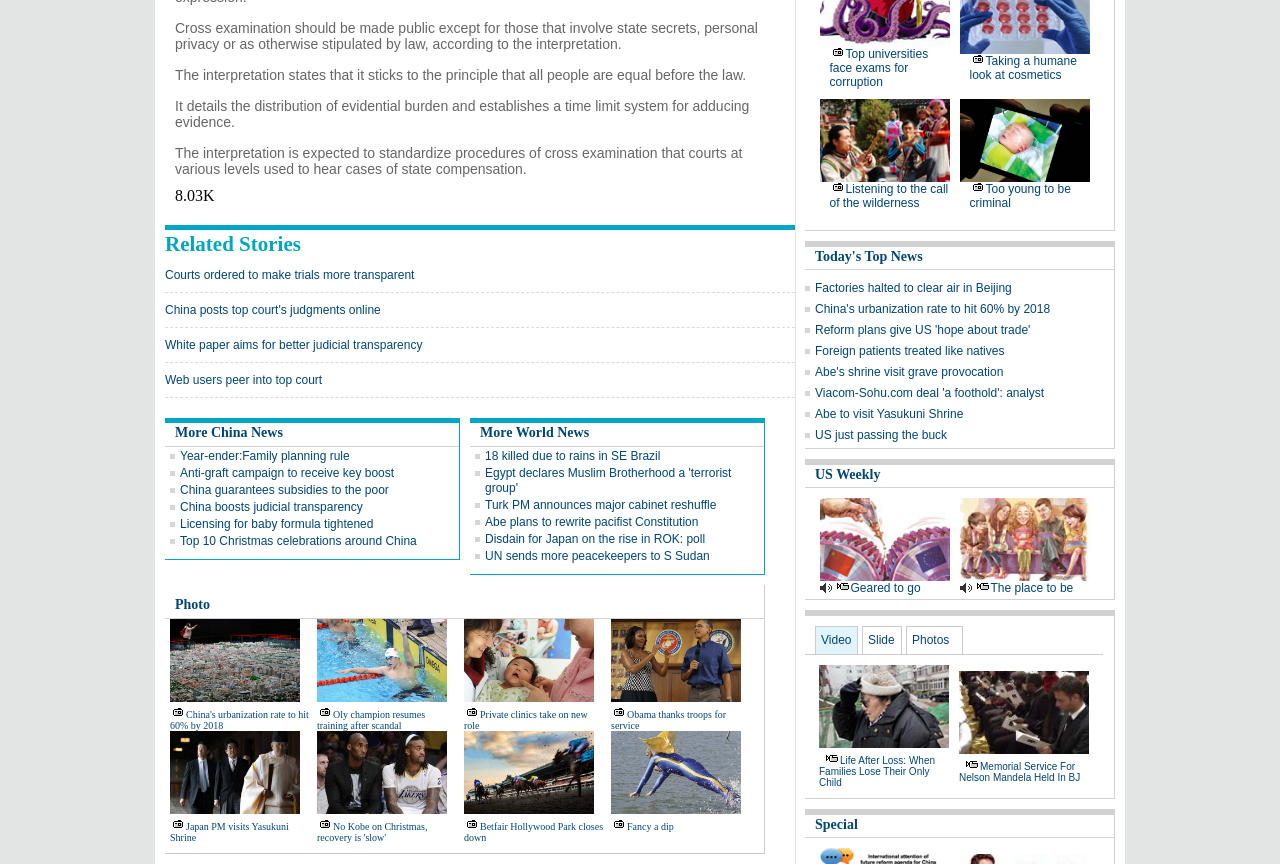Please provide a one-word or phrase answer to the question: 
What is the topic of the image with the link 'Private clinics take on new role'?

Healthcare